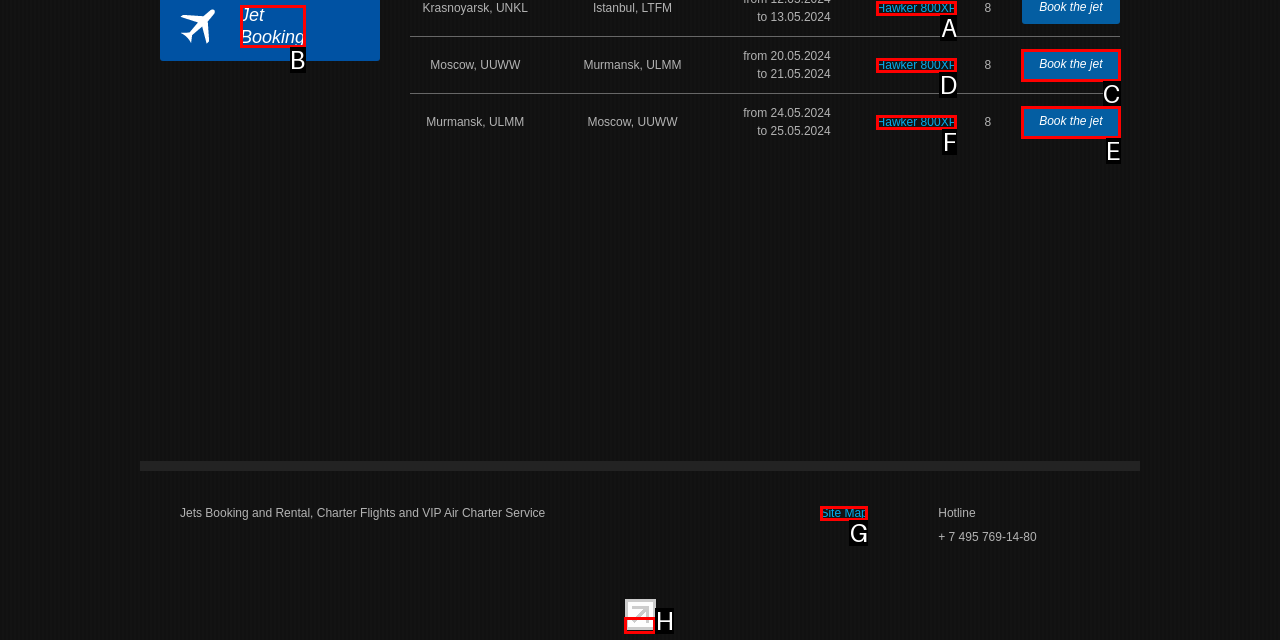Which lettered UI element aligns with this description: Hawker 800XP
Provide your answer using the letter from the available choices.

D